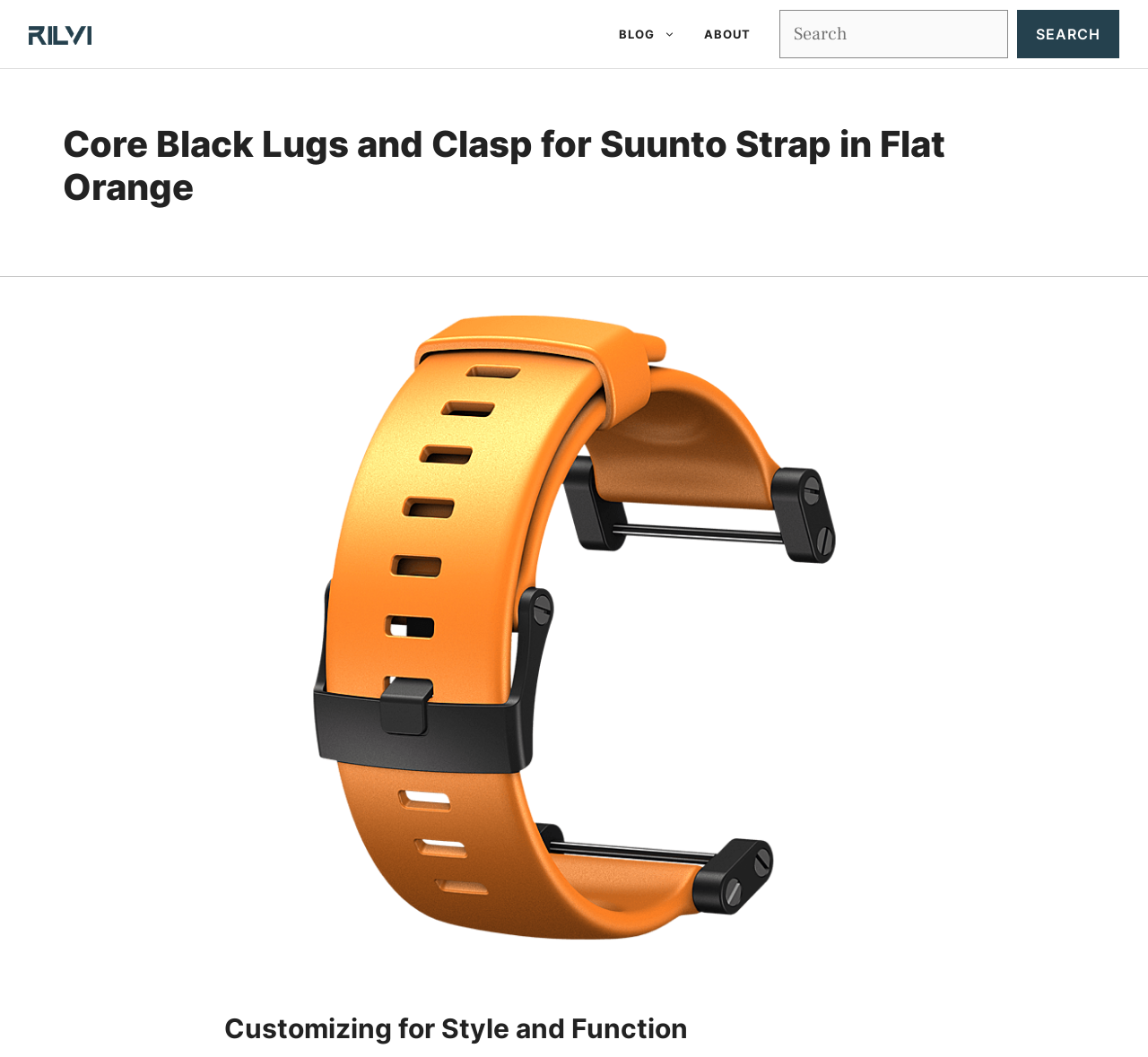Given the description "Blog", determine the bounding box of the corresponding UI element.

[0.527, 0.007, 0.601, 0.058]